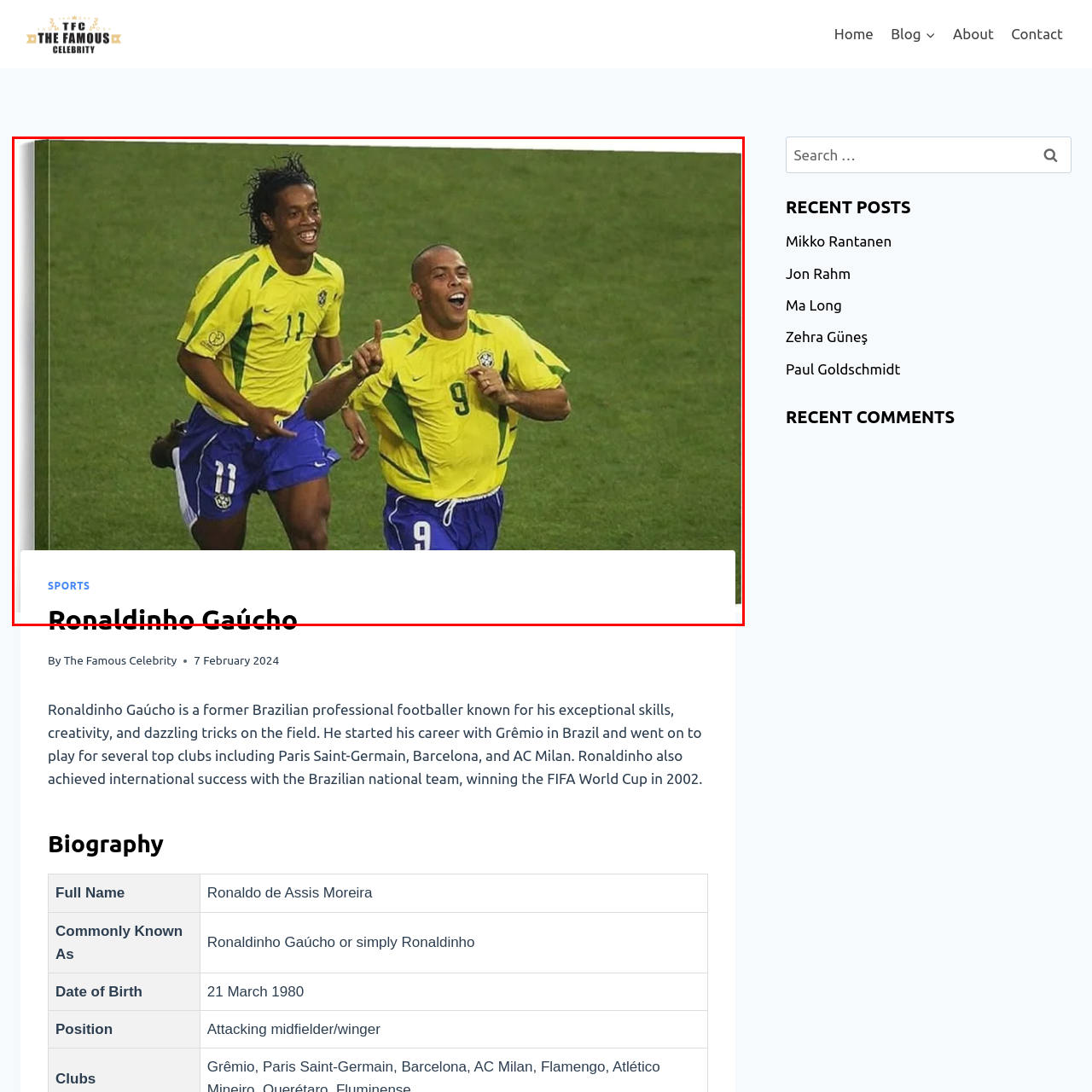Analyze the picture enclosed by the red bounding box and provide a single-word or phrase answer to this question:
How many Brazilian footballers are celebrating a goal in the image?

2